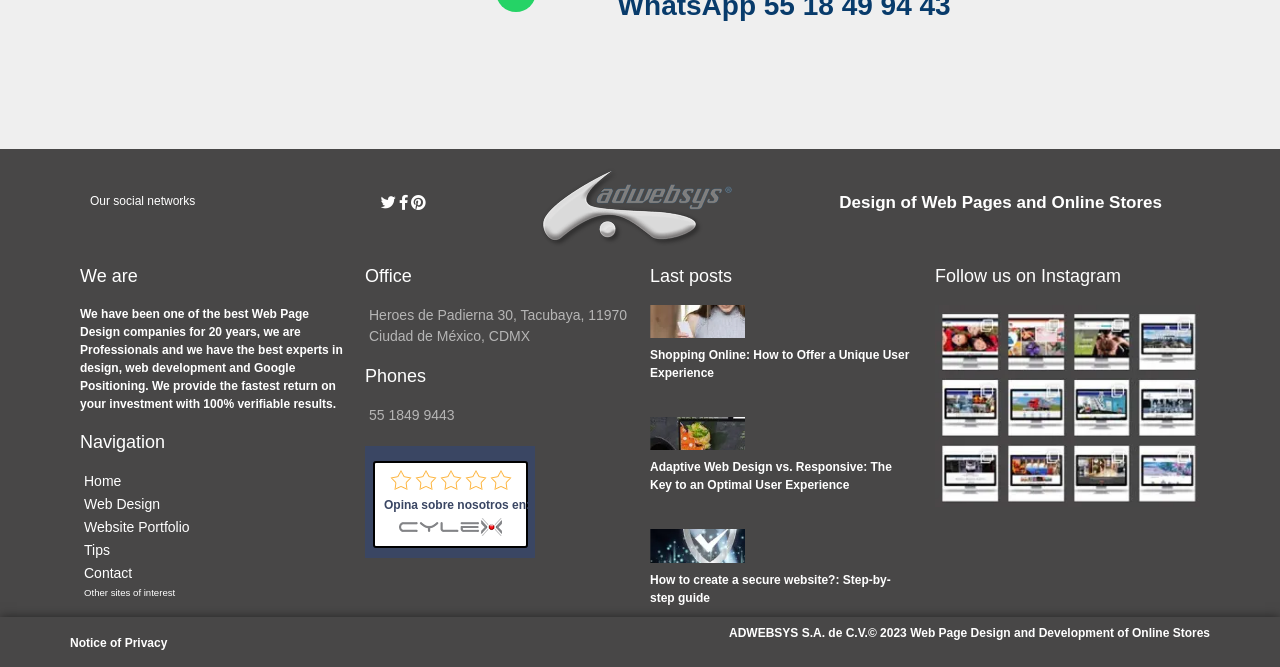Locate the bounding box coordinates of the clickable area needed to fulfill the instruction: "Check our last post".

[0.508, 0.522, 0.71, 0.57]